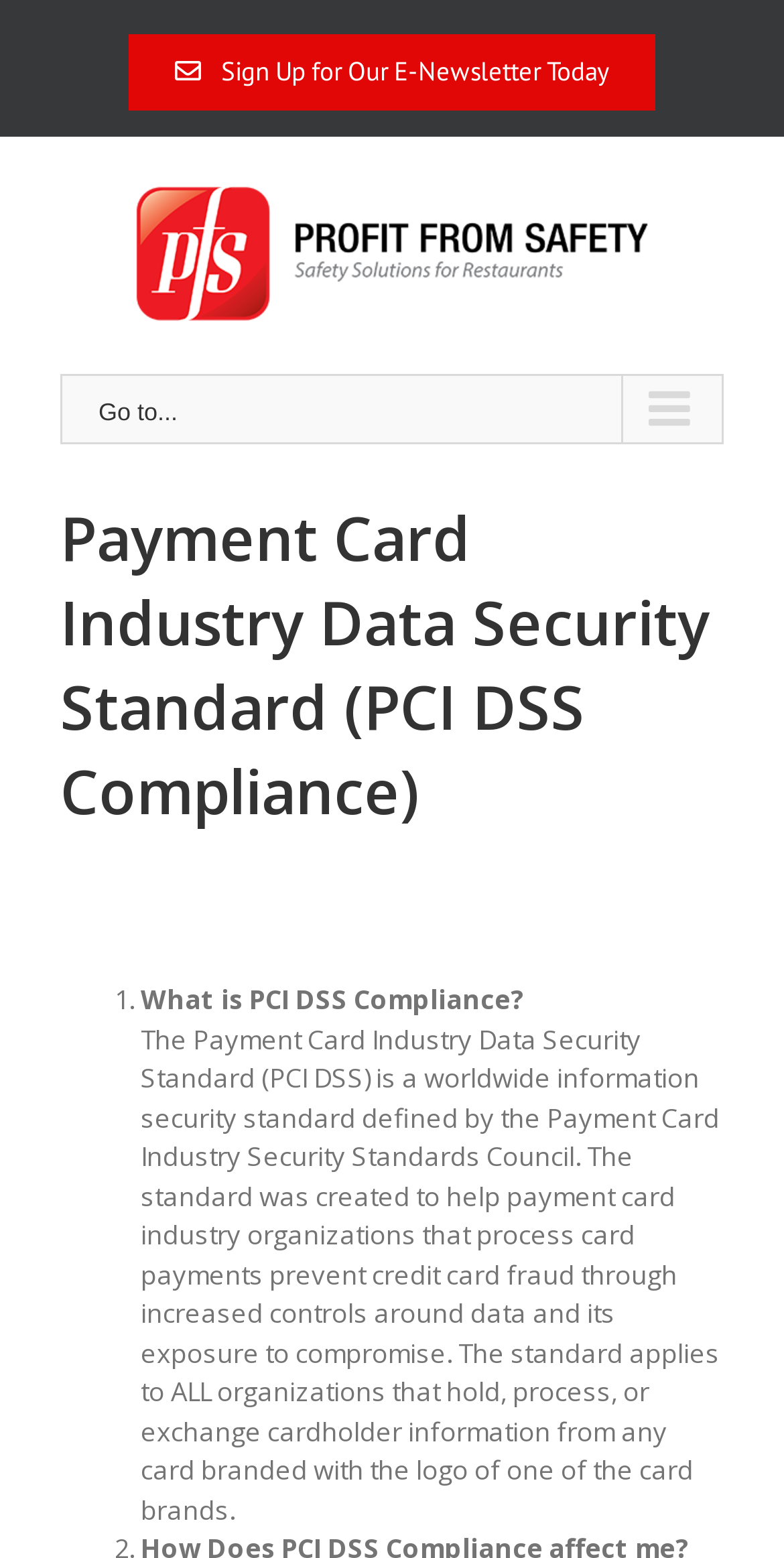Please provide a short answer using a single word or phrase for the question:
What type of logo is displayed on the webpage?

Profiting From Safety Logo